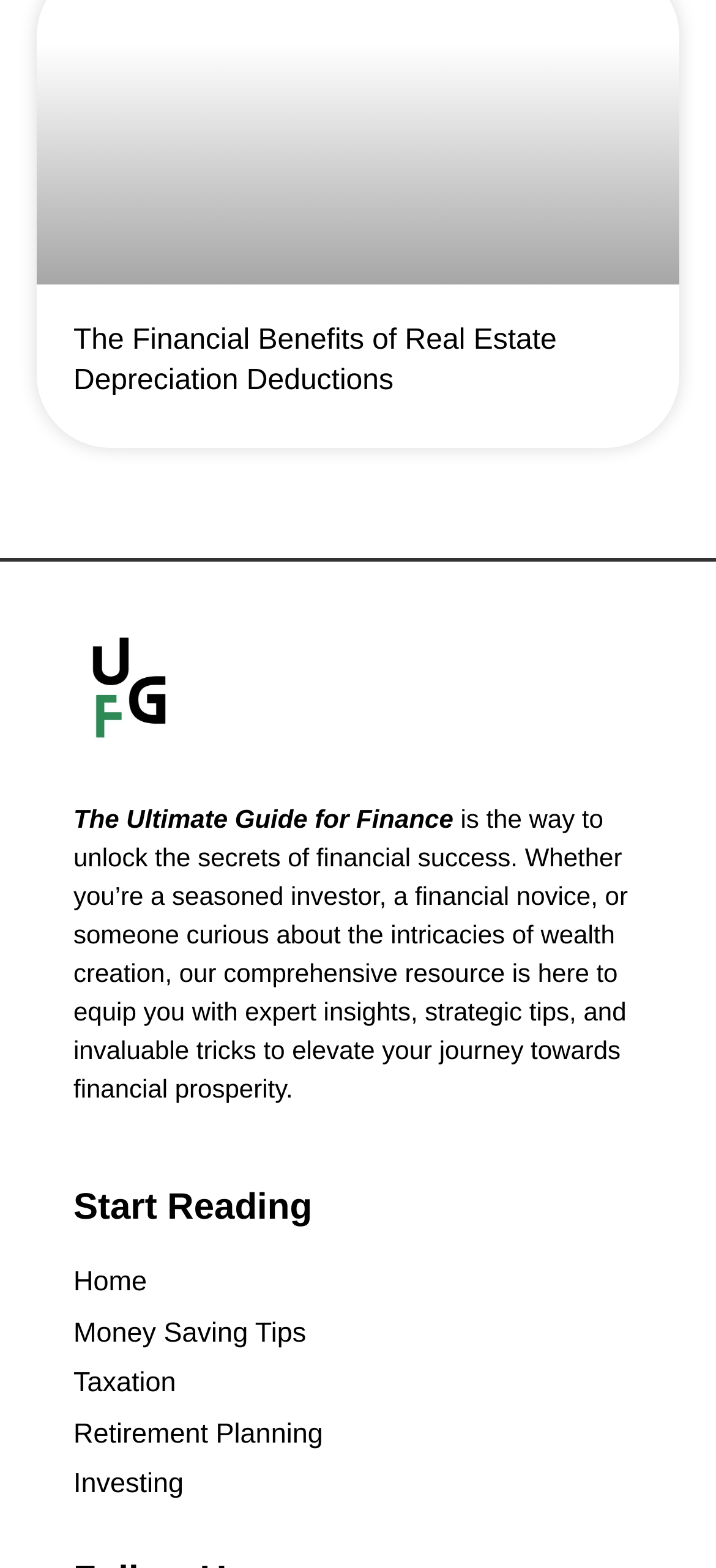Please respond in a single word or phrase: 
What is the theme of the image?

Finance